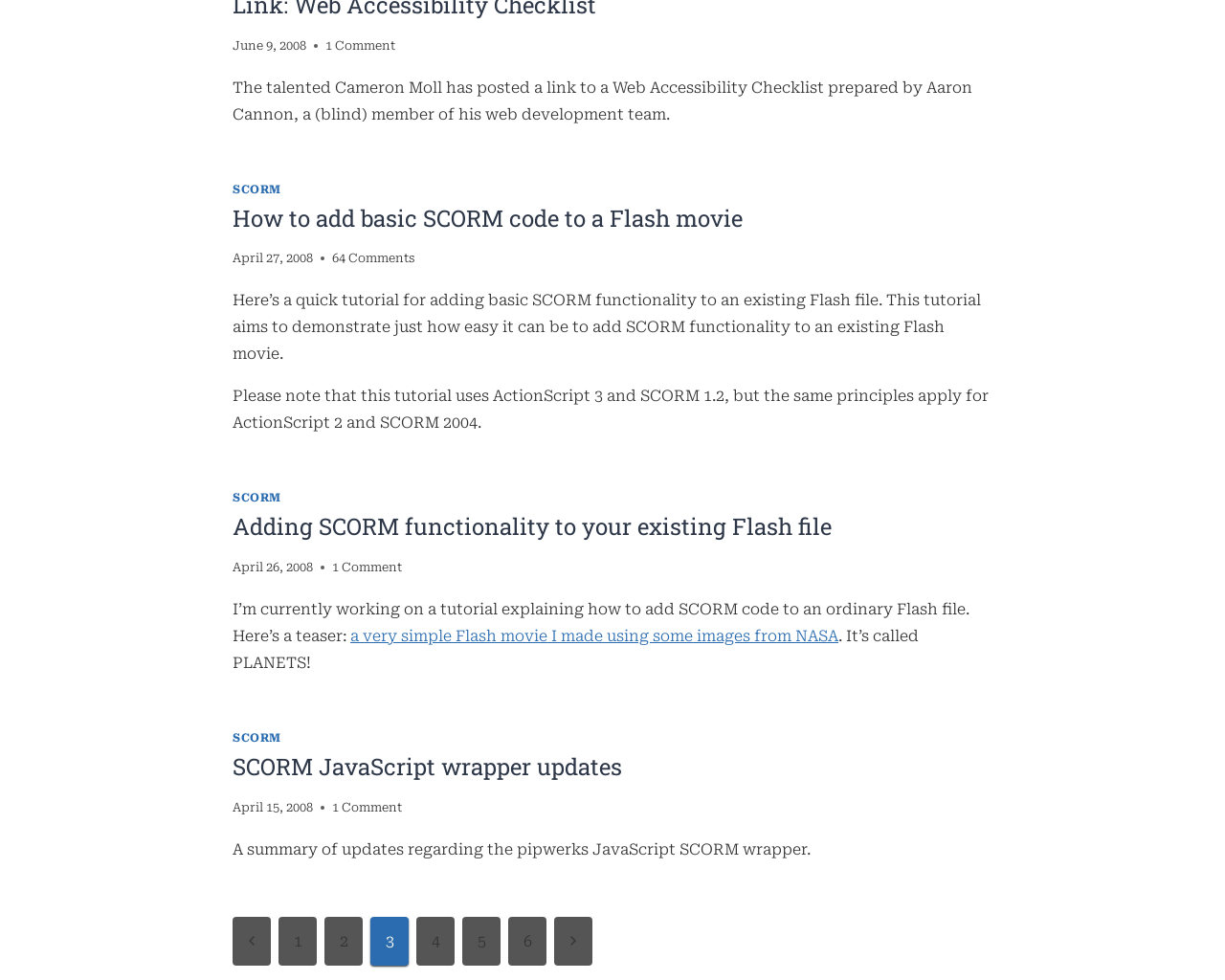Kindly provide the bounding box coordinates of the section you need to click on to fulfill the given instruction: "Read the article about SCORM JavaScript wrapper updates".

[0.19, 0.767, 0.508, 0.798]